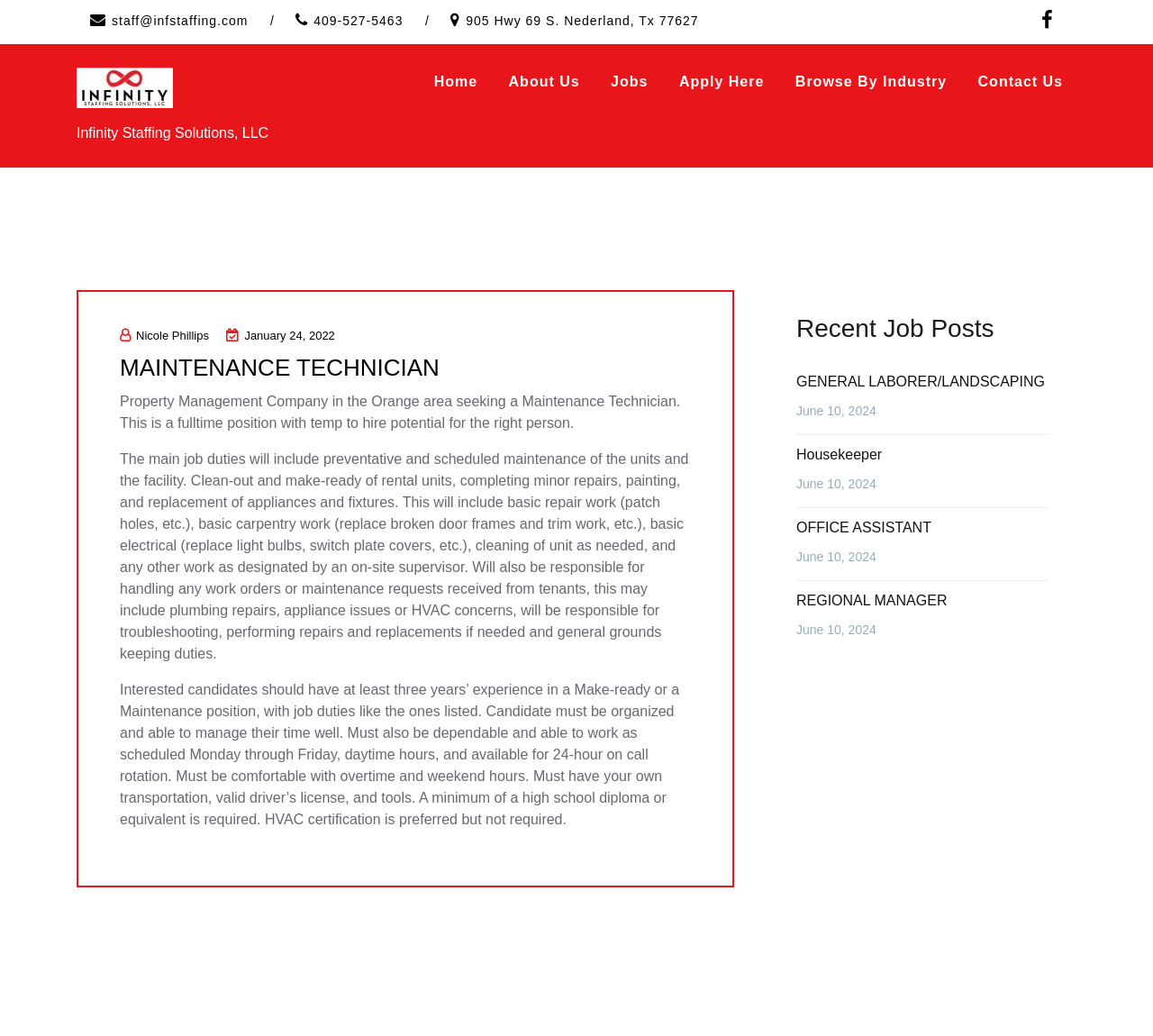Please pinpoint the bounding box coordinates for the region I should click to adhere to this instruction: "View MAINTENANCE TECHNICIAN job details".

[0.104, 0.342, 0.381, 0.368]